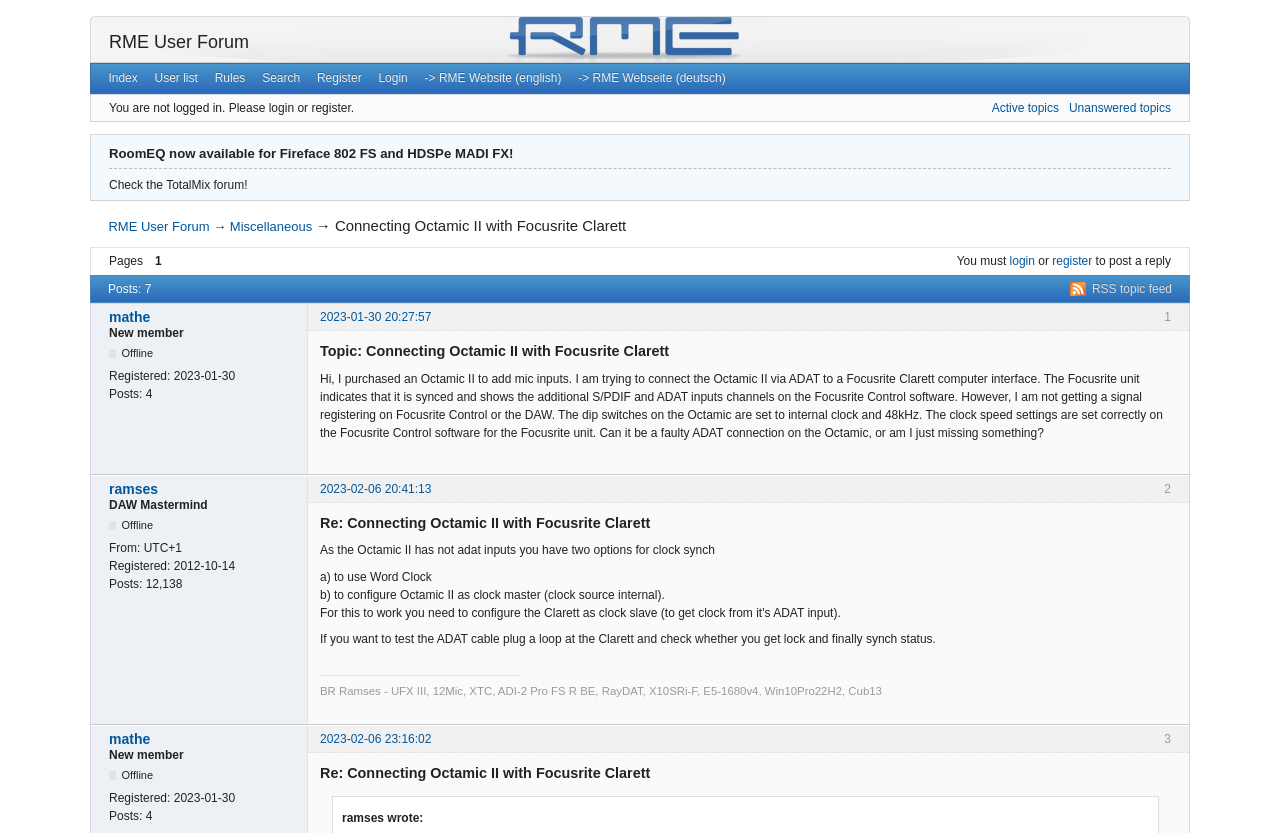Answer in one word or a short phrase: 
What is the status of the user 'ramses'?

Offline